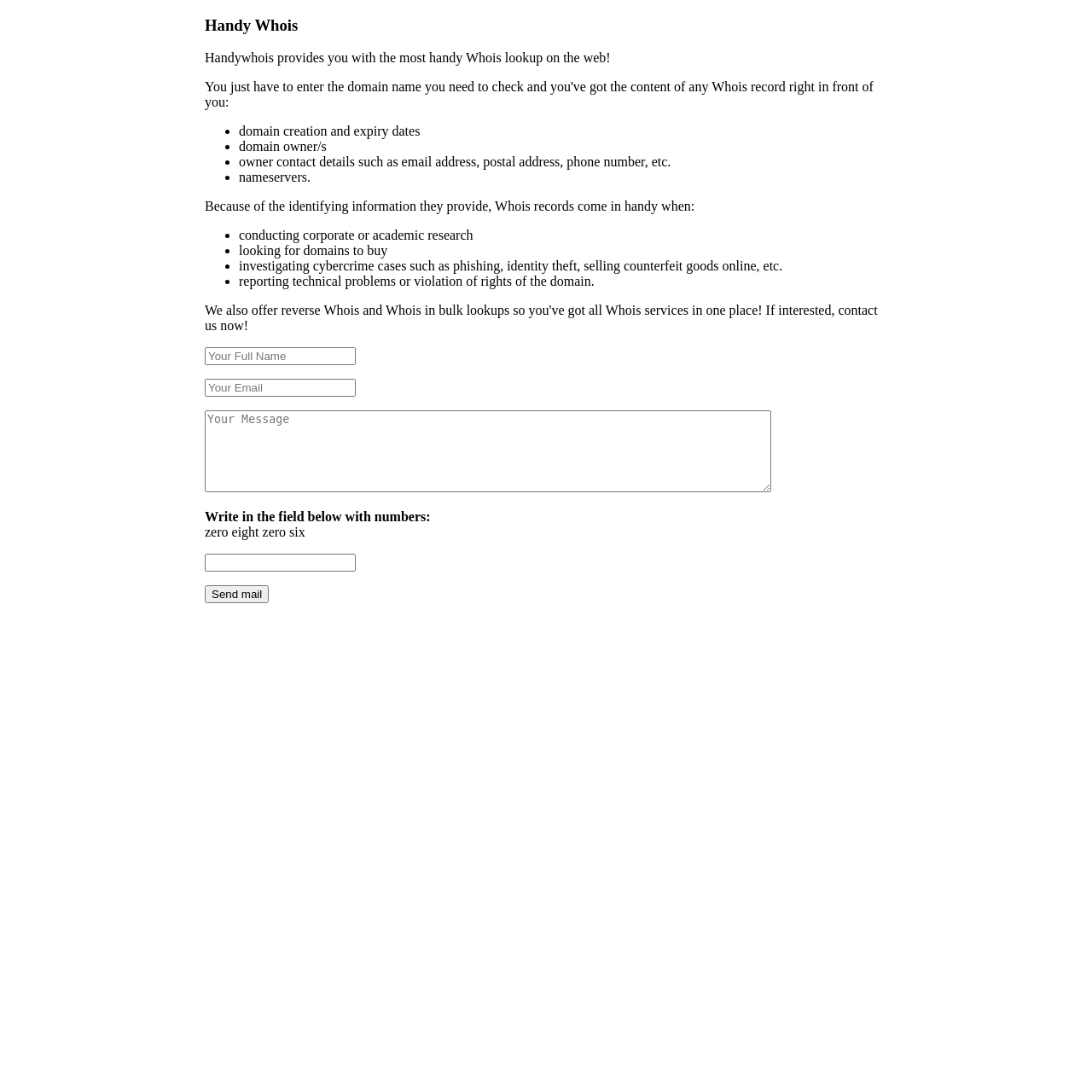Using the given element description, provide the bounding box coordinates (top-left x, top-left y, bottom-right x, bottom-right y) for the corresponding UI element in the screenshot: Send mail

[0.188, 0.536, 0.246, 0.553]